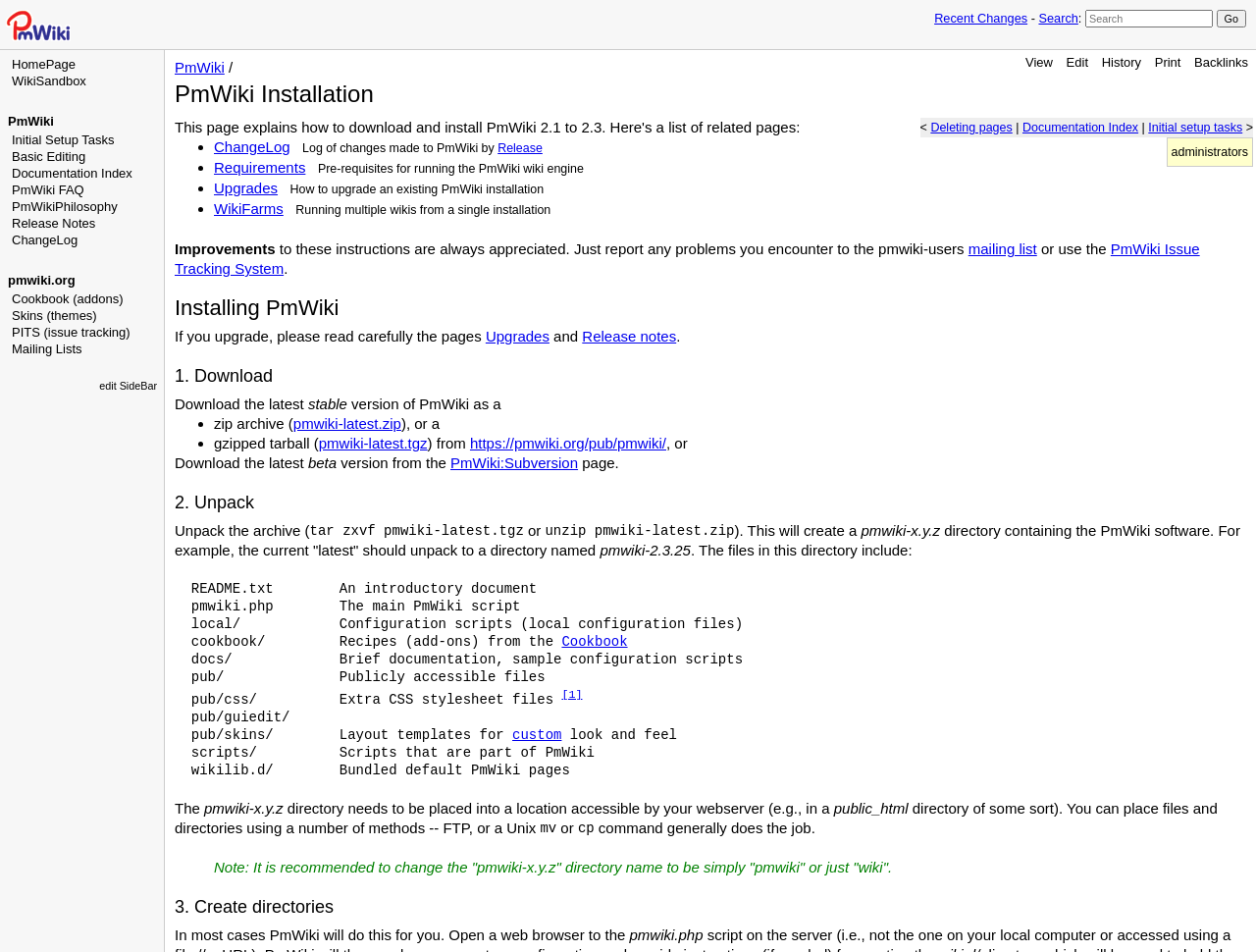Please specify the bounding box coordinates of the clickable section necessary to execute the following command: "View the documentation index".

[0.009, 0.174, 0.105, 0.19]